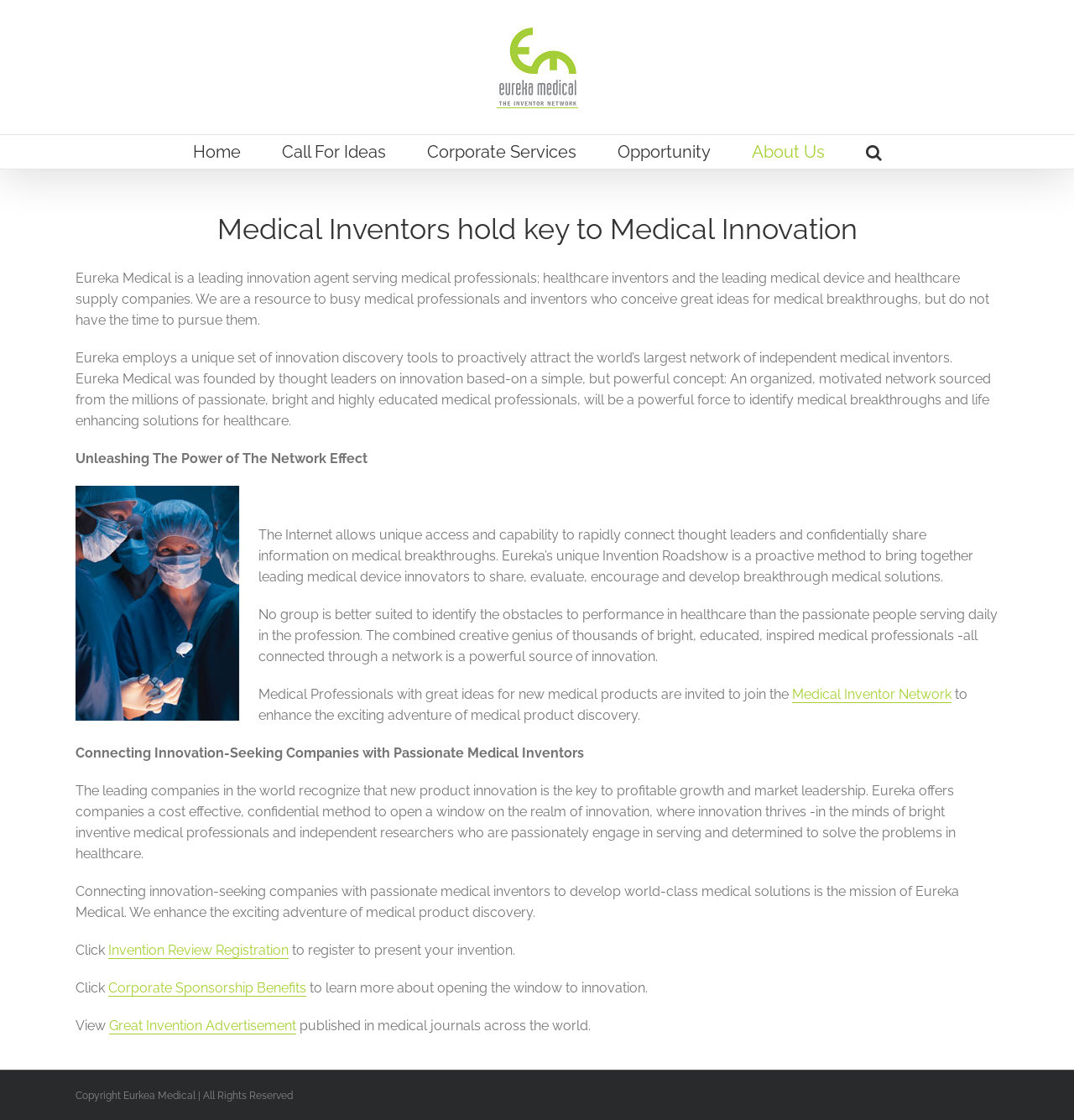Could you determine the bounding box coordinates of the clickable element to complete the instruction: "Register to present your invention"? Provide the coordinates as four float numbers between 0 and 1, i.e., [left, top, right, bottom].

[0.101, 0.841, 0.269, 0.856]